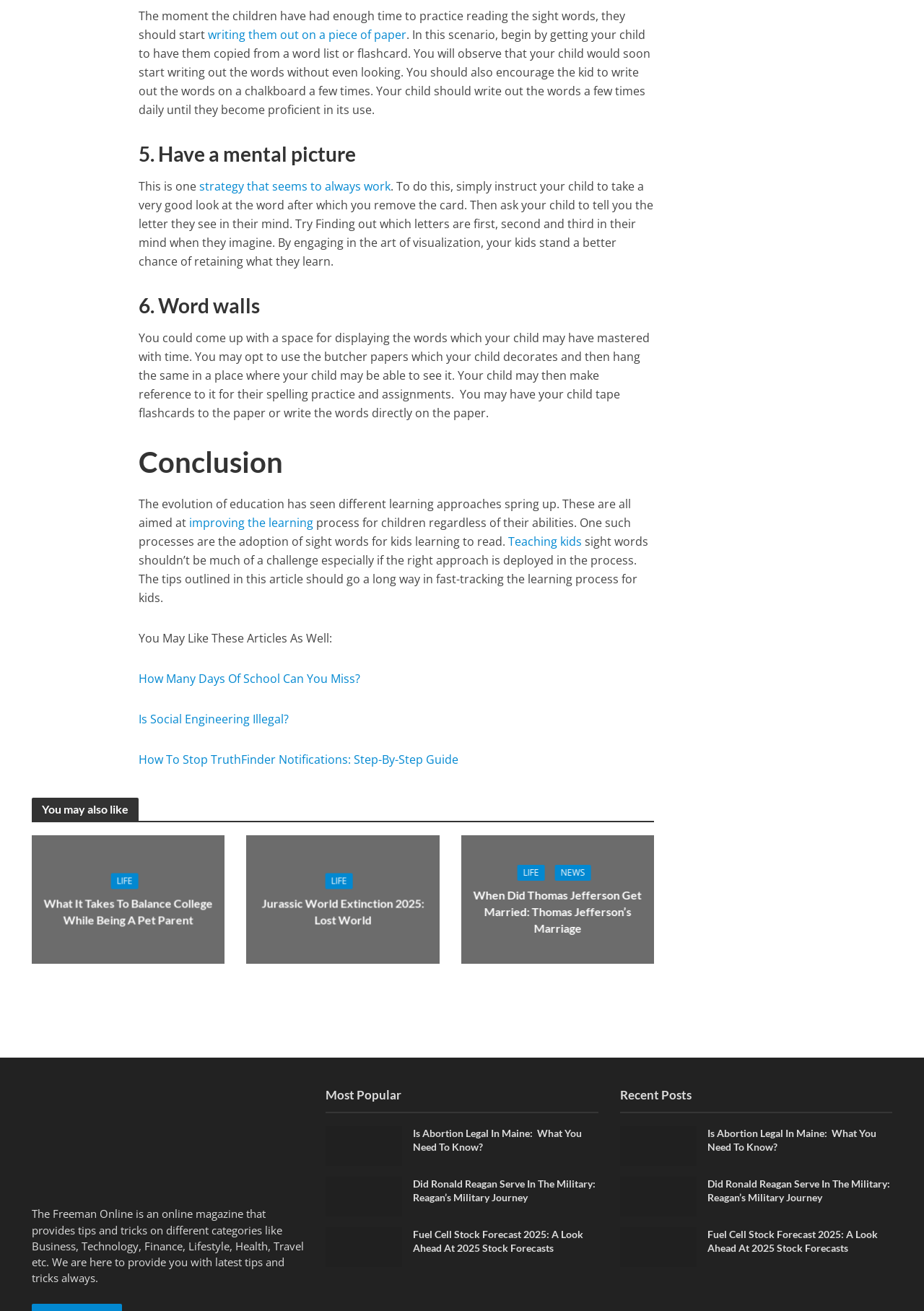Provide a one-word or short-phrase response to the question:
What is the benefit of visualization in learning sight words?

Retaining what they learn